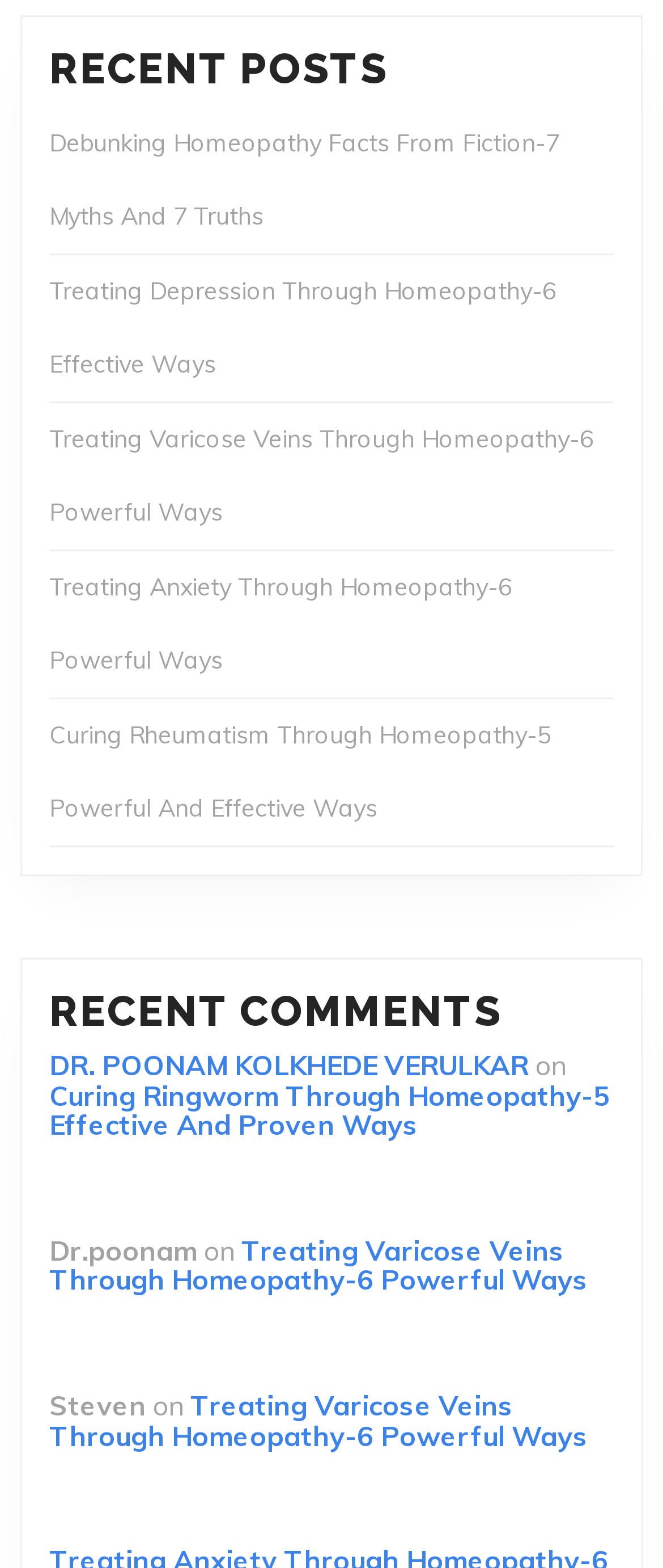How many recent posts are listed?
Examine the image and give a concise answer in one word or a short phrase.

5